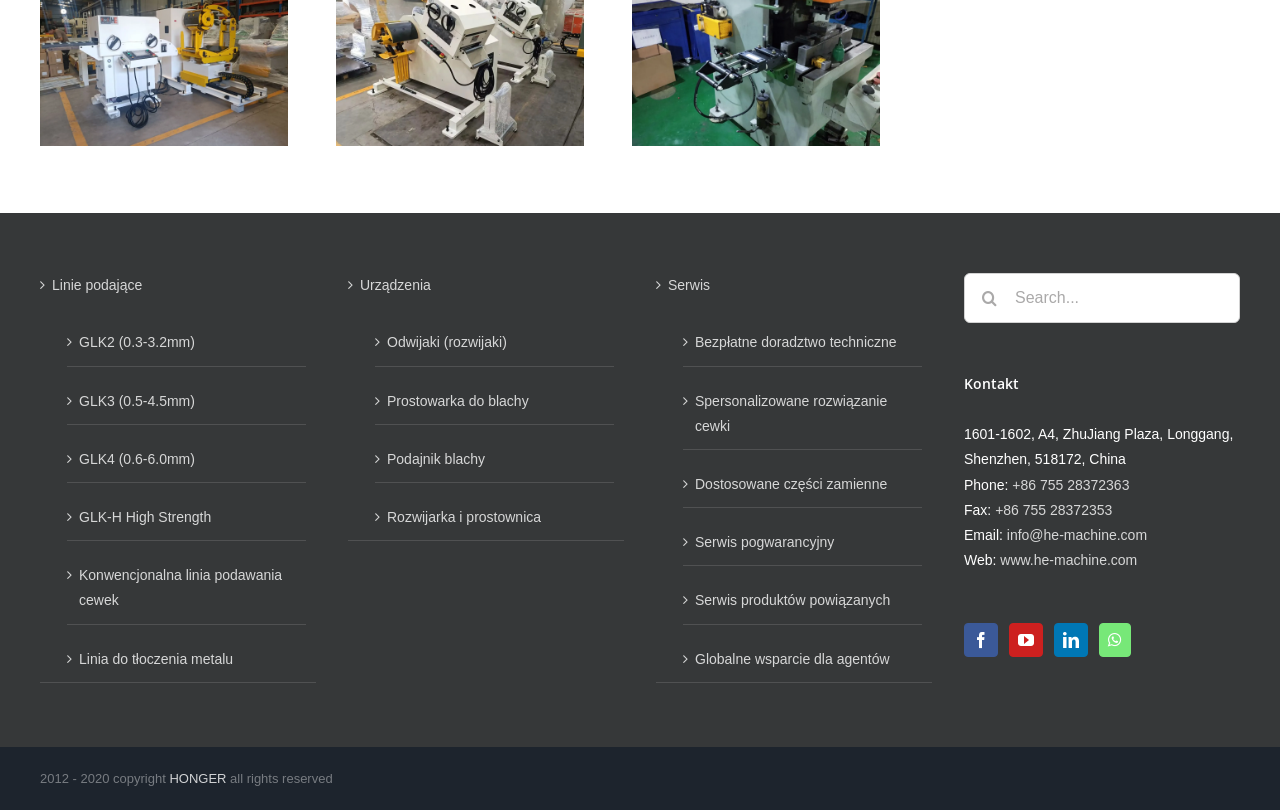Please provide the bounding box coordinates in the format (top-left x, top-left y, bottom-right x, bottom-right y). Remember, all values are floating point numbers between 0 and 1. What is the bounding box coordinate of the region described as: Linia do tłoczenia metalu

[0.062, 0.783, 0.231, 0.829]